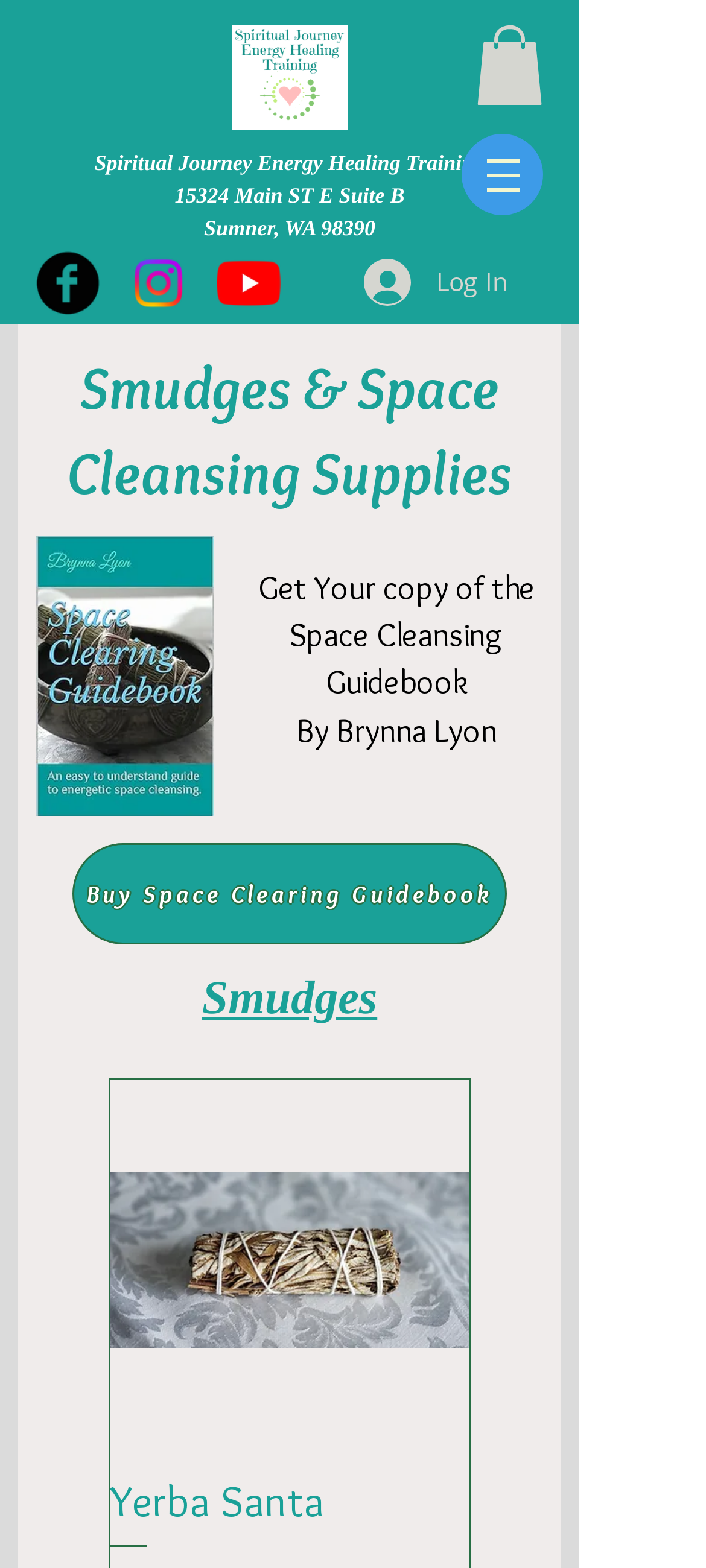Give a concise answer using one word or a phrase to the following question:
What is the name of the product that can be bought?

Space Clearing Guidebook